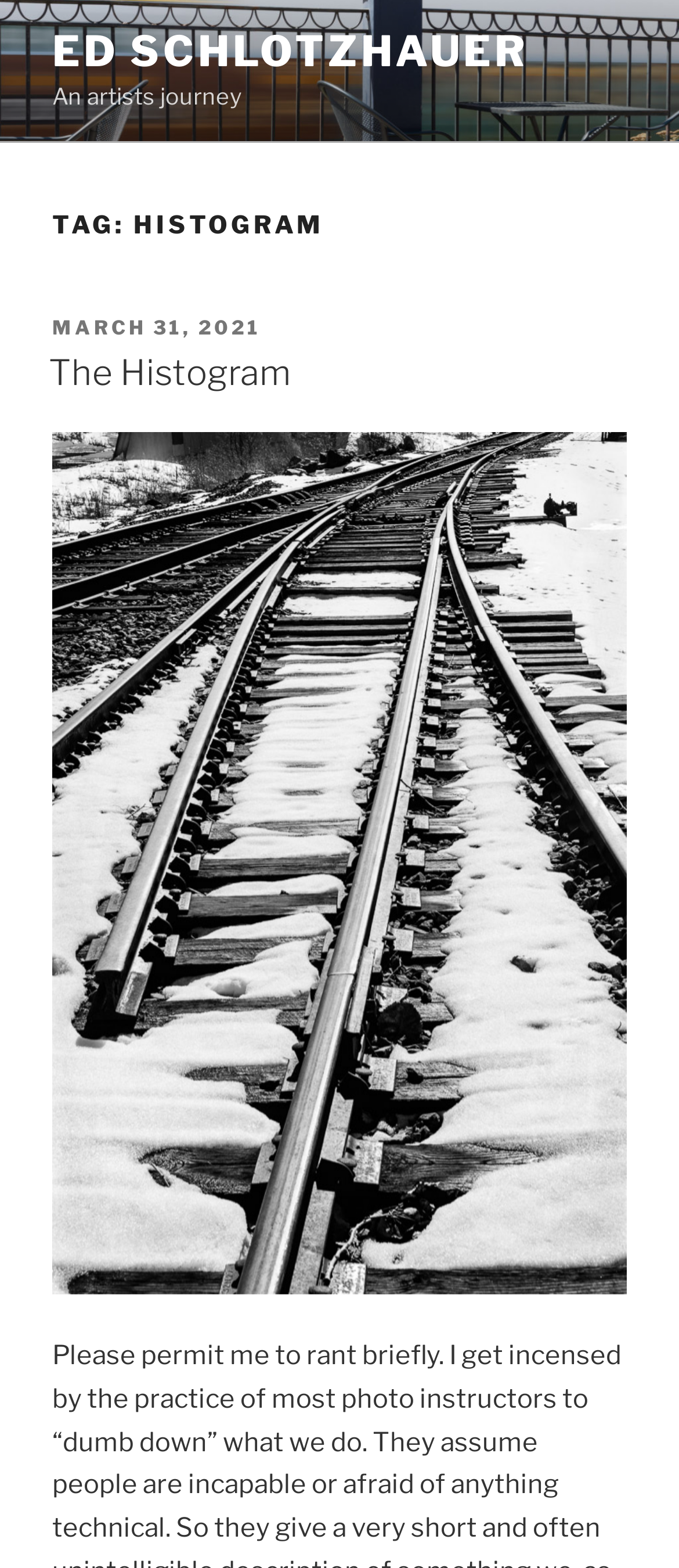Determine the bounding box for the UI element as described: "The Histogram". The coordinates should be represented as four float numbers between 0 and 1, formatted as [left, top, right, bottom].

[0.072, 0.225, 0.428, 0.251]